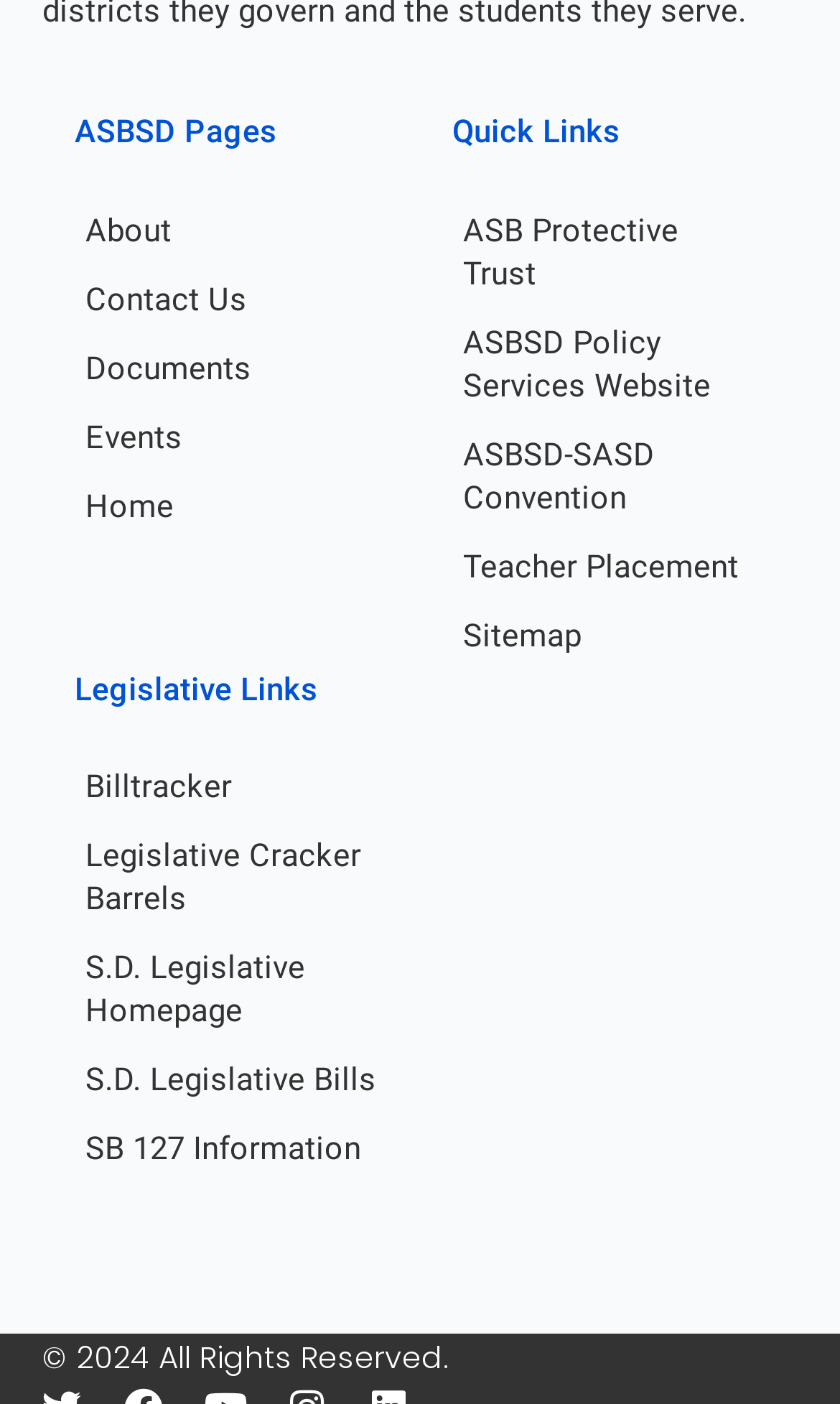Please specify the bounding box coordinates of the area that should be clicked to accomplish the following instruction: "Post a comment". The coordinates should consist of four float numbers between 0 and 1, i.e., [left, top, right, bottom].

None